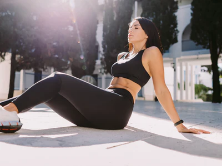Explain in detail what you see in the image.

The image depicts a woman seated outdoors, enjoying the warm sunlight. She is dressed in a black sports bra and matching leggings, highlighting a fitness-focused aesthetic. The setting, with its modern architectural backdrop and greenery, suggests a calm environment conducive to relaxation or post-workout recovery. Her posture, with one arm resting on the ground and a serene expression, conveys a sense of peace and contentment. This visual perfectly complements the theme of wellness and physical vitality, aligning with topics of fitness, vitamin intake, and overall well-being showcased in related articles about maintaining an active lifestyle.